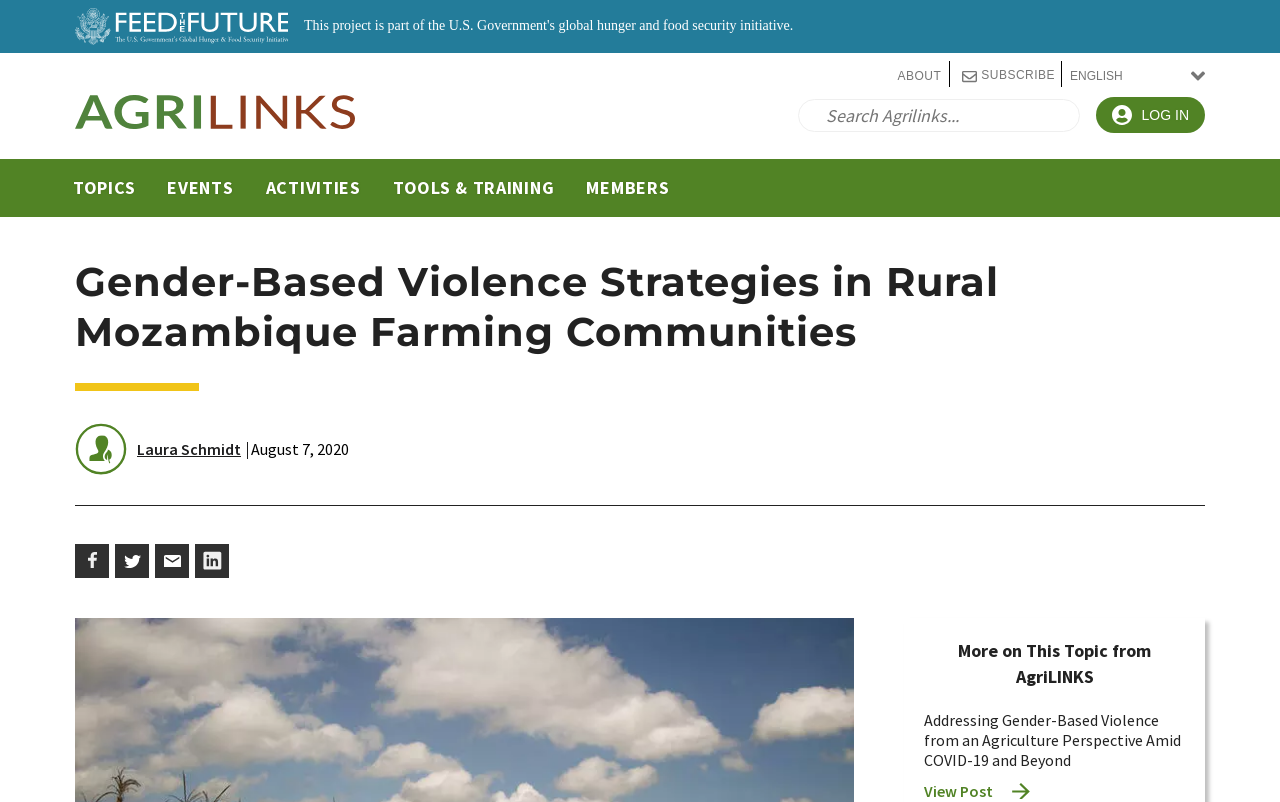Please identify the bounding box coordinates of the region to click in order to complete the task: "View more about this post: Addressing Gender-Based Violence from an Agriculture Perspective Amid COVID-19 and Beyond". The coordinates must be four float numbers between 0 and 1, specified as [left, top, right, bottom].

[0.722, 0.974, 0.805, 0.999]